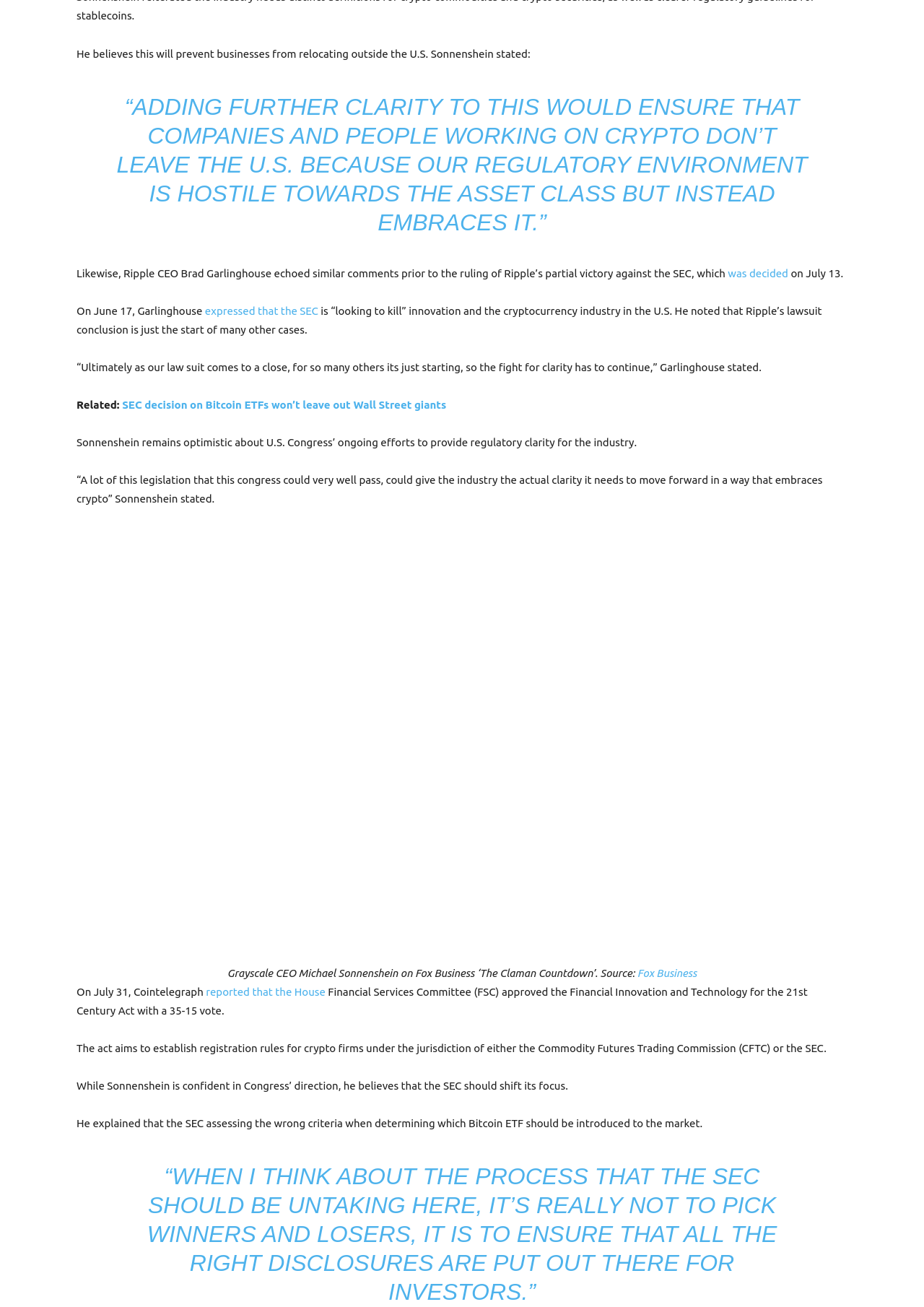Predict the bounding box of the UI element based on this description: "Fox Business".

[0.69, 0.74, 0.754, 0.749]